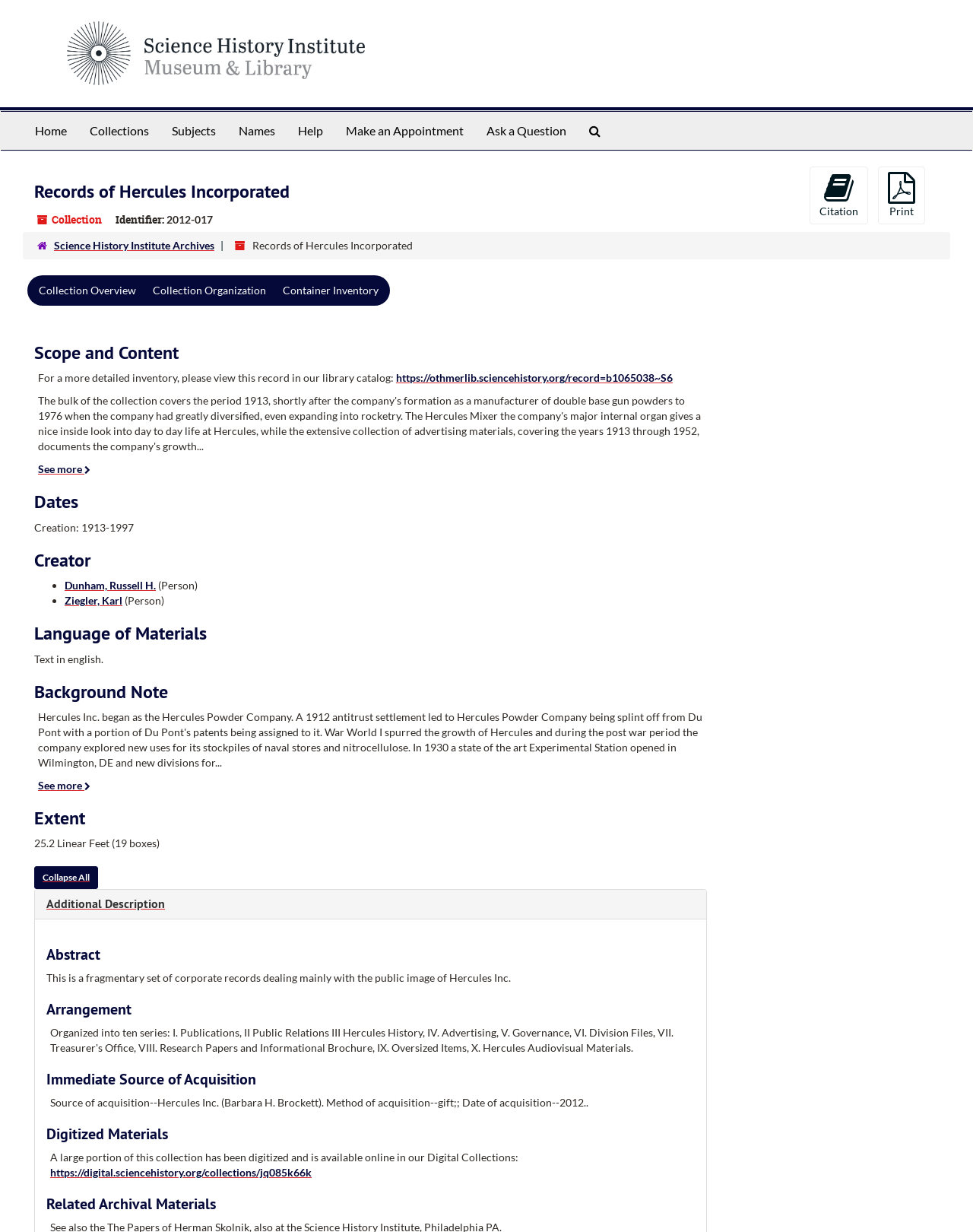Using the format (top-left x, top-left y, bottom-right x, bottom-right y), and given the element description, identify the bounding box coordinates within the screenshot: Help

[0.295, 0.091, 0.344, 0.122]